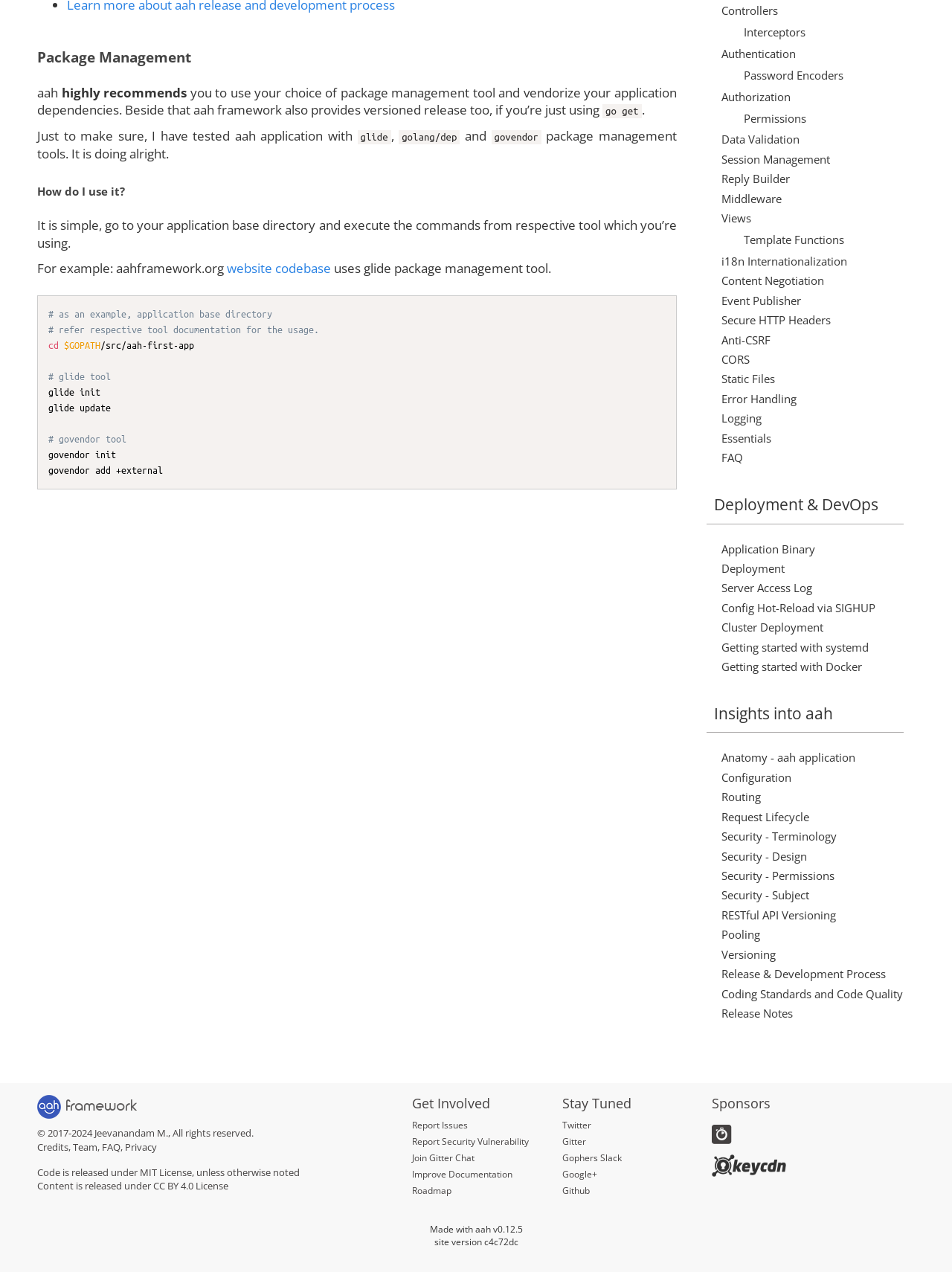Predict the bounding box of the UI element based on the description: "Getting started with systemd". The coordinates should be four float numbers between 0 and 1, formatted as [left, top, right, bottom].

[0.758, 0.503, 0.912, 0.514]